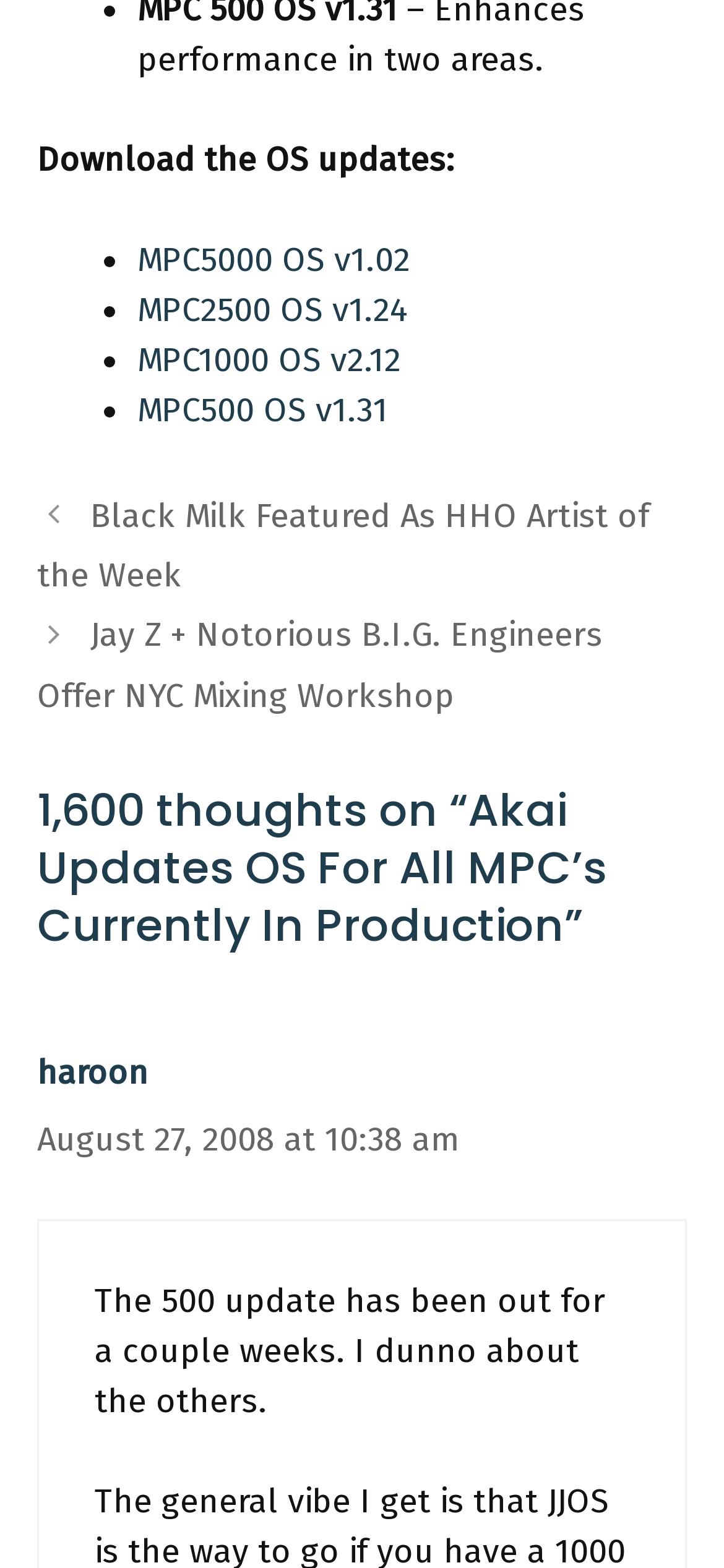Using the webpage screenshot, locate the HTML element that fits the following description and provide its bounding box: "haroon".

[0.051, 0.671, 0.205, 0.697]